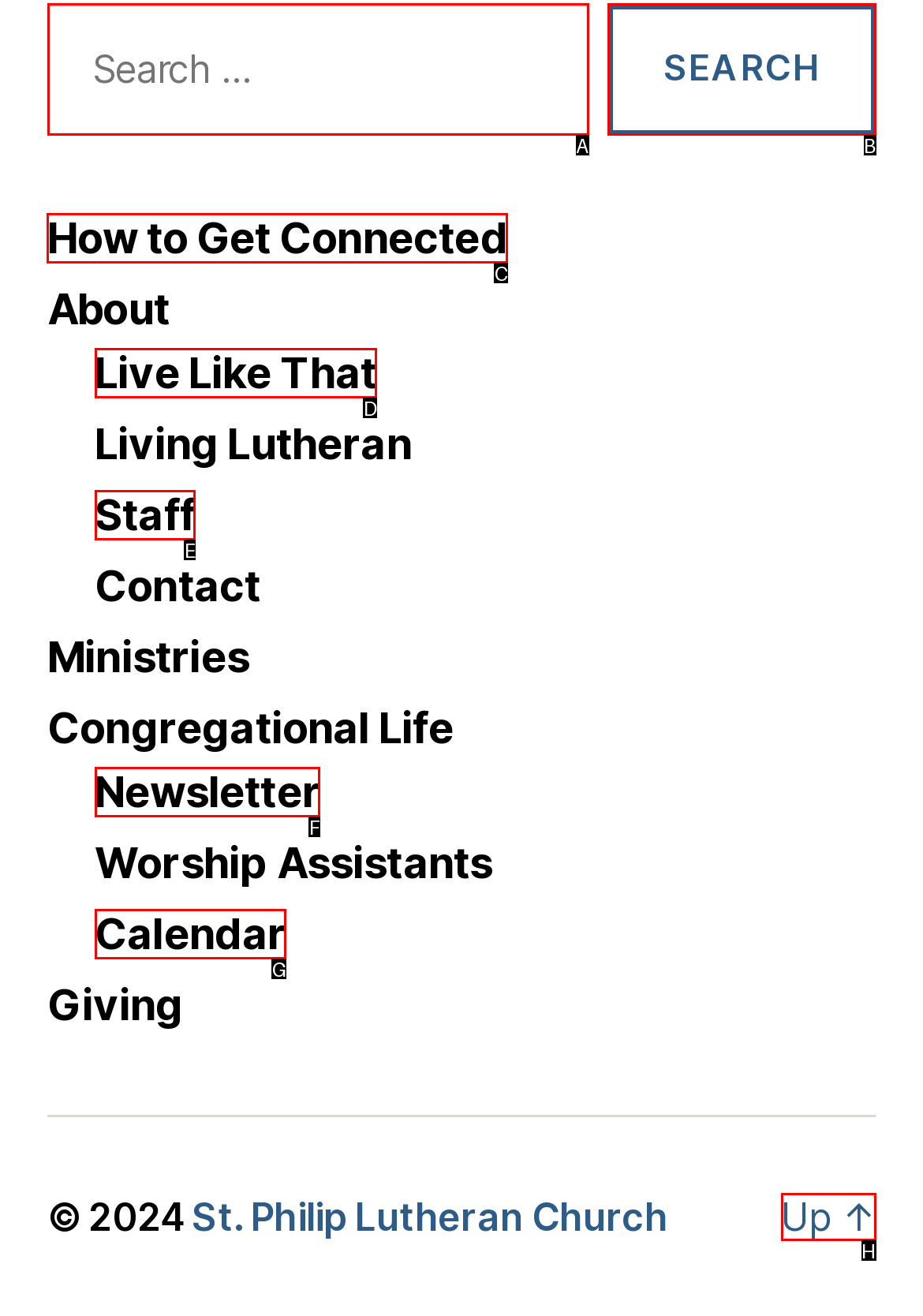Tell me which one HTML element I should click to complete the following instruction: Learn about How to Get Connected
Answer with the option's letter from the given choices directly.

C